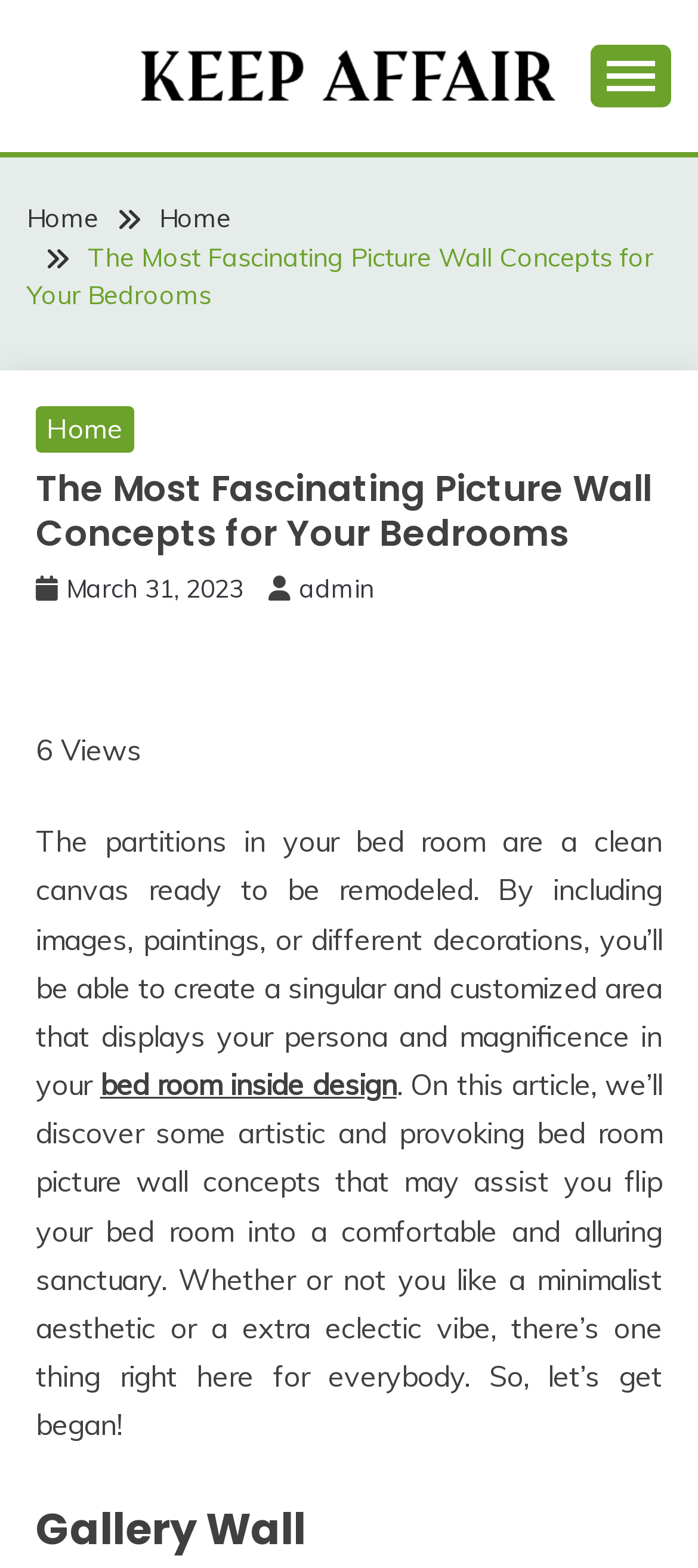What type of content is presented in the article?
Please use the image to provide a one-word or short phrase answer.

Design ideas and inspiration